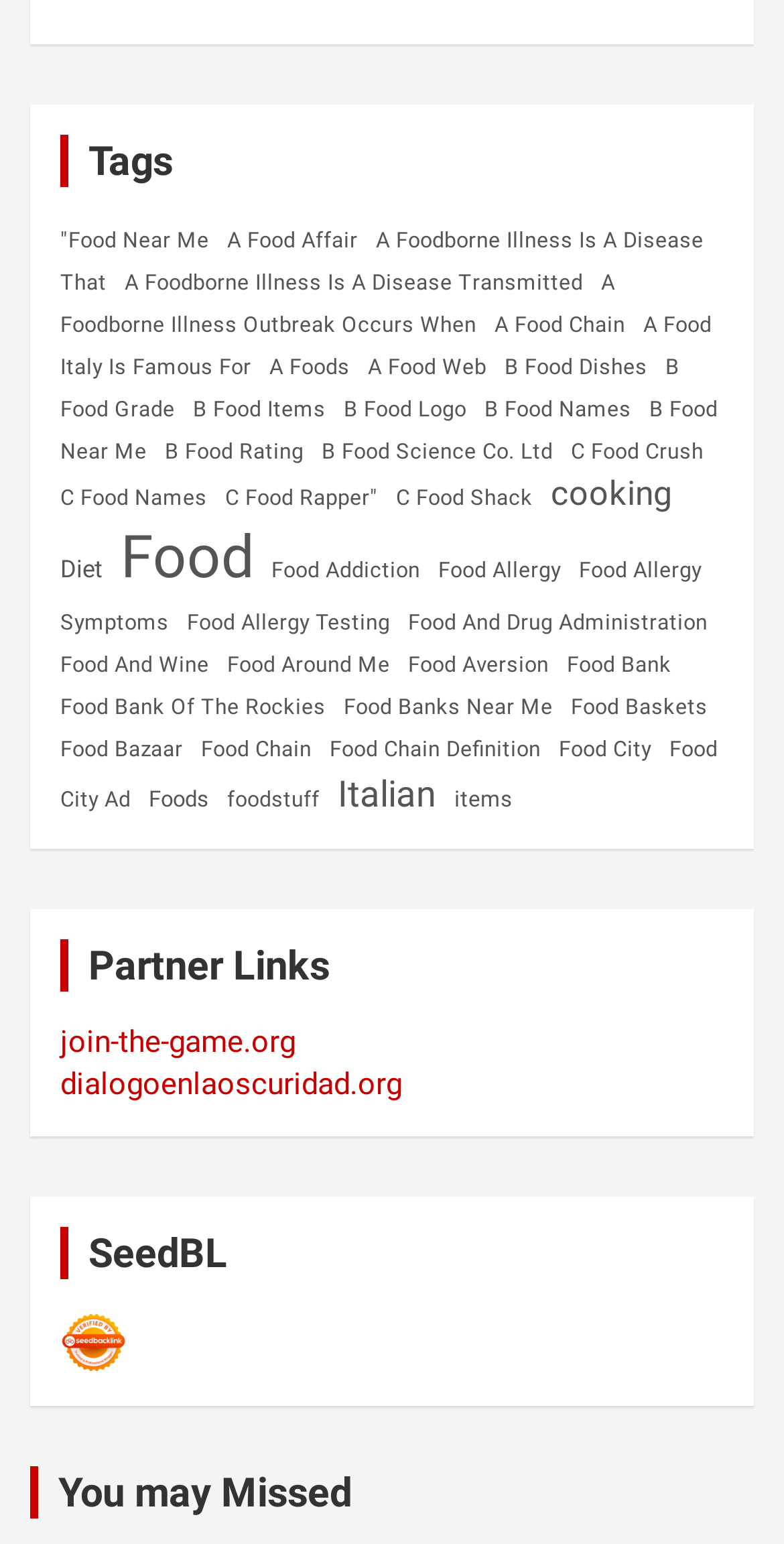Please answer the following question using a single word or phrase: 
What is the main topic of this webpage?

Food